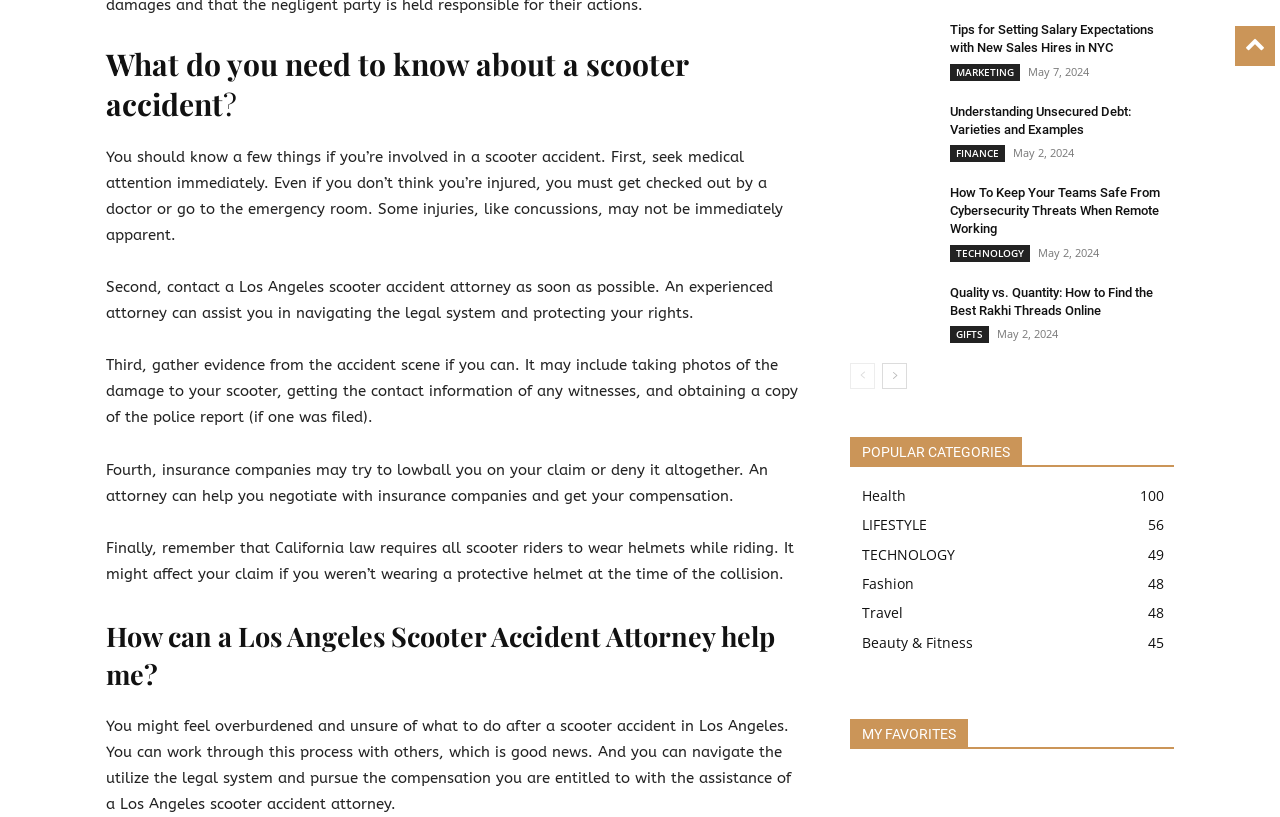Determine the bounding box coordinates of the region I should click to achieve the following instruction: "go to next page". Ensure the bounding box coordinates are four float numbers between 0 and 1, i.e., [left, top, right, bottom].

[0.689, 0.444, 0.709, 0.476]